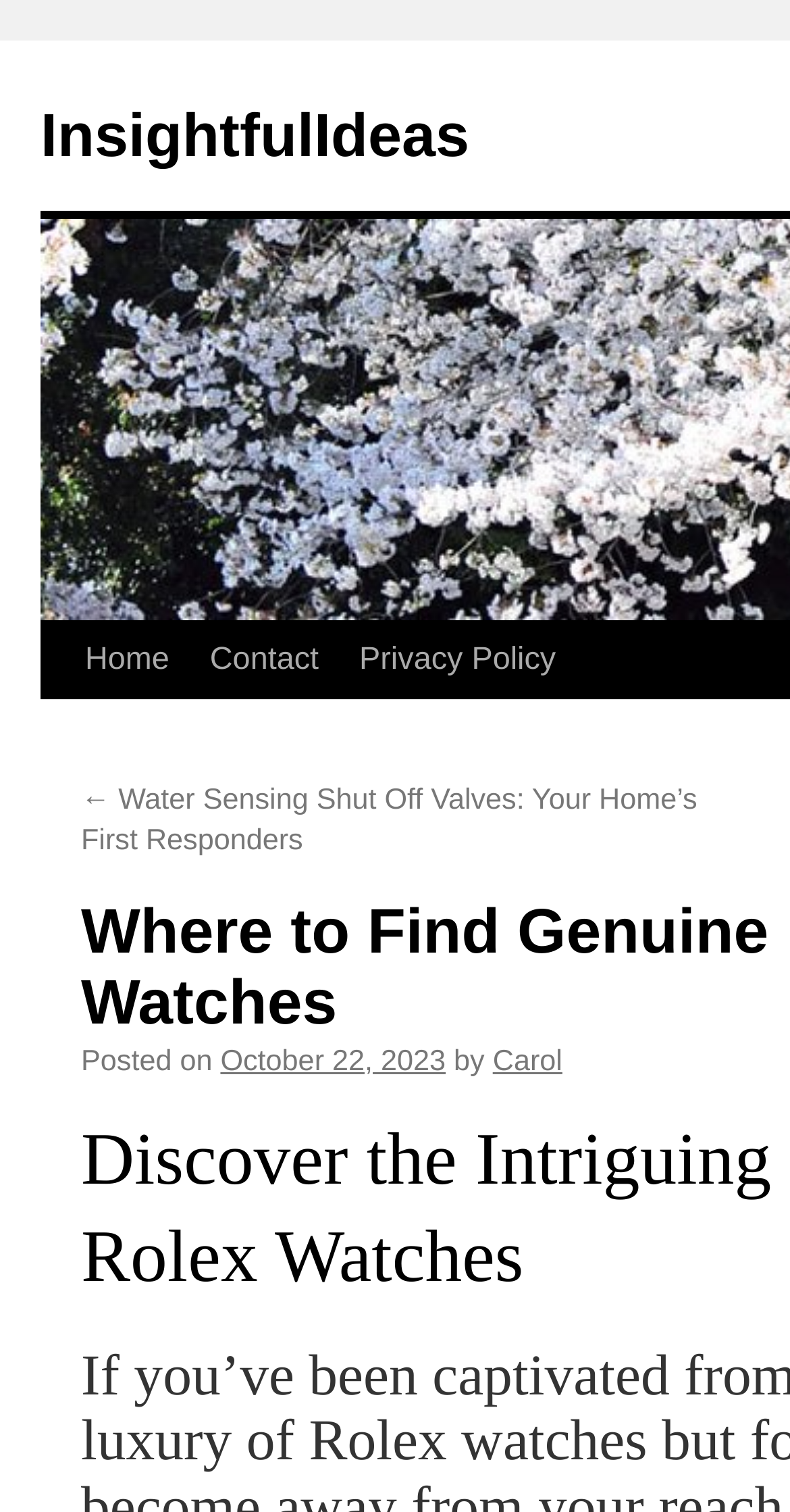Refer to the image and offer a detailed explanation in response to the question: What is the name of the author of the article?

I found the author's name by looking at the text 'by' followed by a link with the text 'Carol', which indicates that Carol is the author of the article.